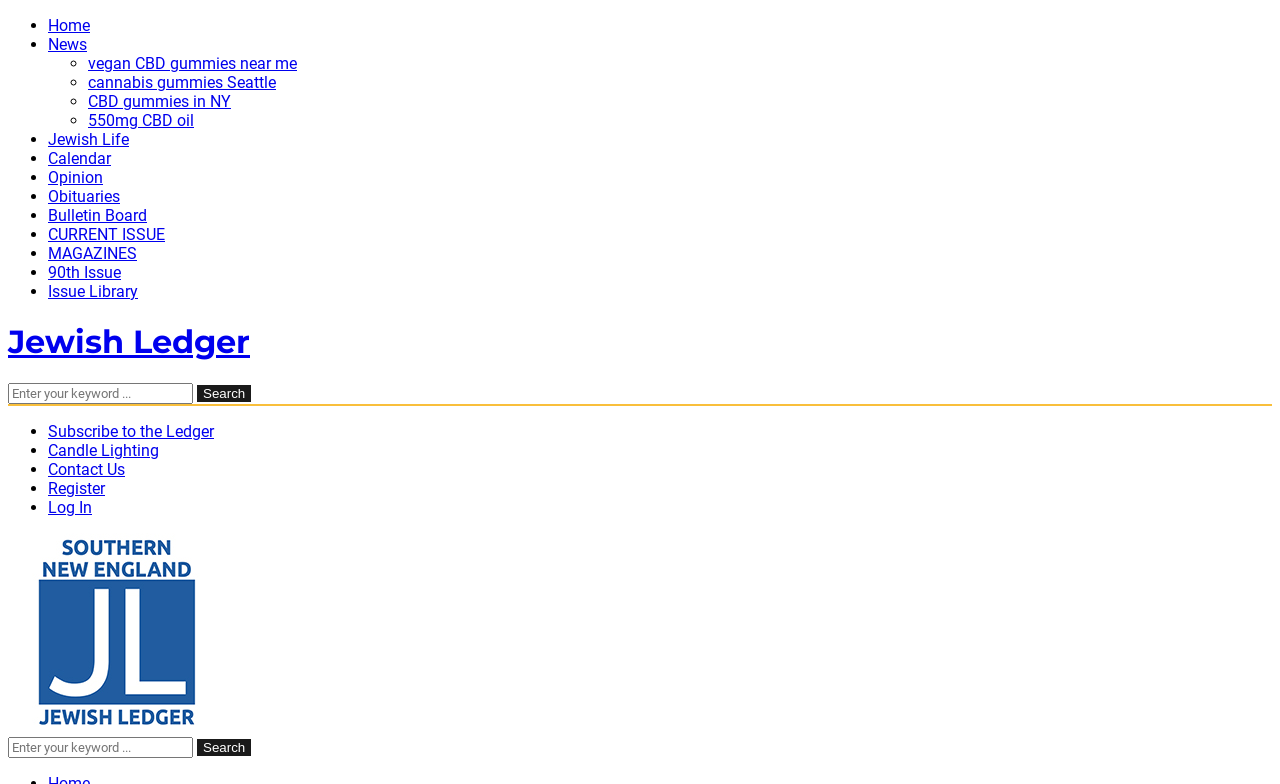Please determine the bounding box coordinates of the element to click on in order to accomplish the following task: "Go to Home page". Ensure the coordinates are four float numbers ranging from 0 to 1, i.e., [left, top, right, bottom].

[0.038, 0.02, 0.07, 0.045]